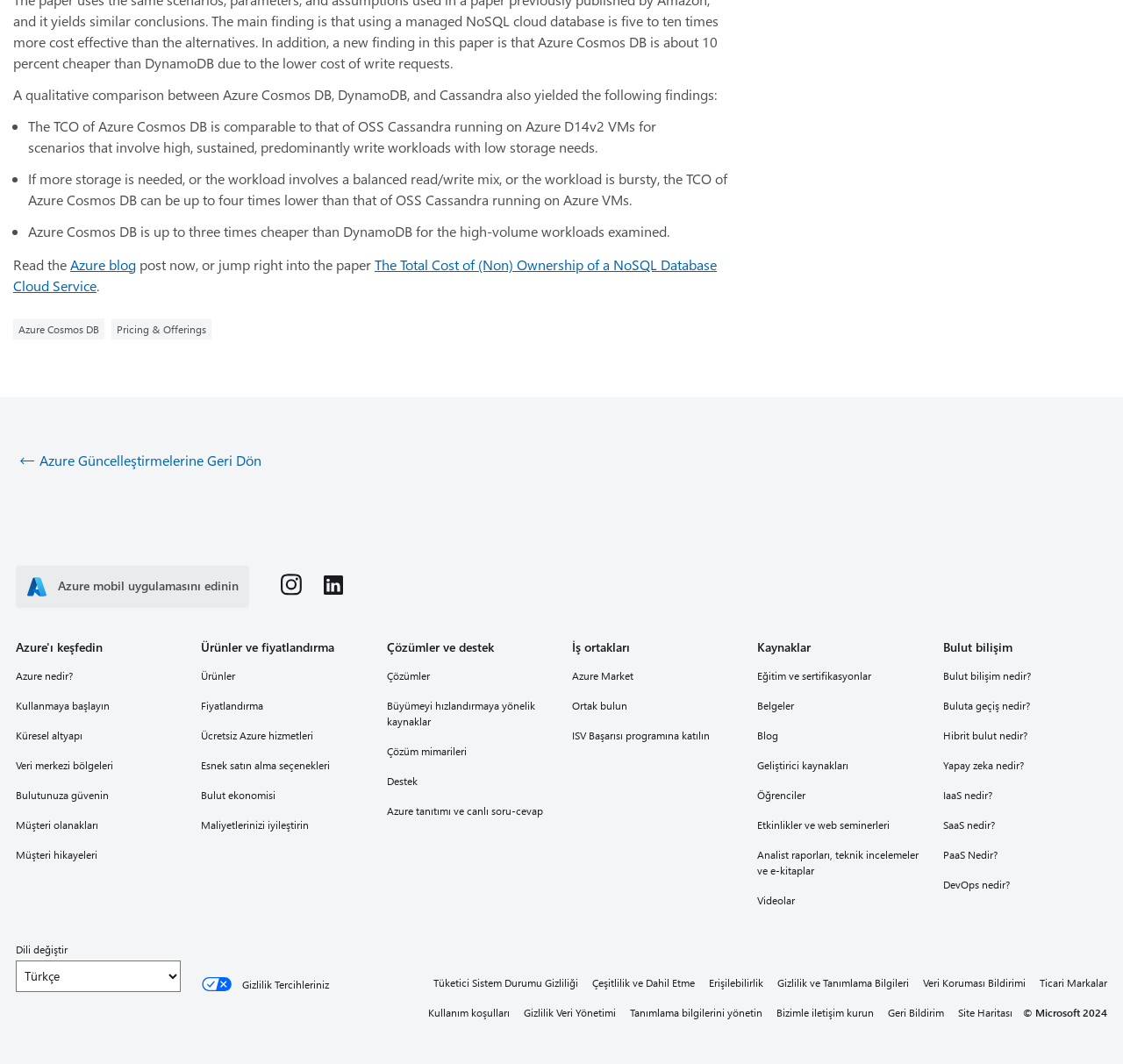Extract the bounding box coordinates for the HTML element that matches this description: "Gizlilik Veri Yönetimi". The coordinates should be four float numbers between 0 and 1, i.e., [left, top, right, bottom].

[0.466, 0.942, 0.548, 0.96]